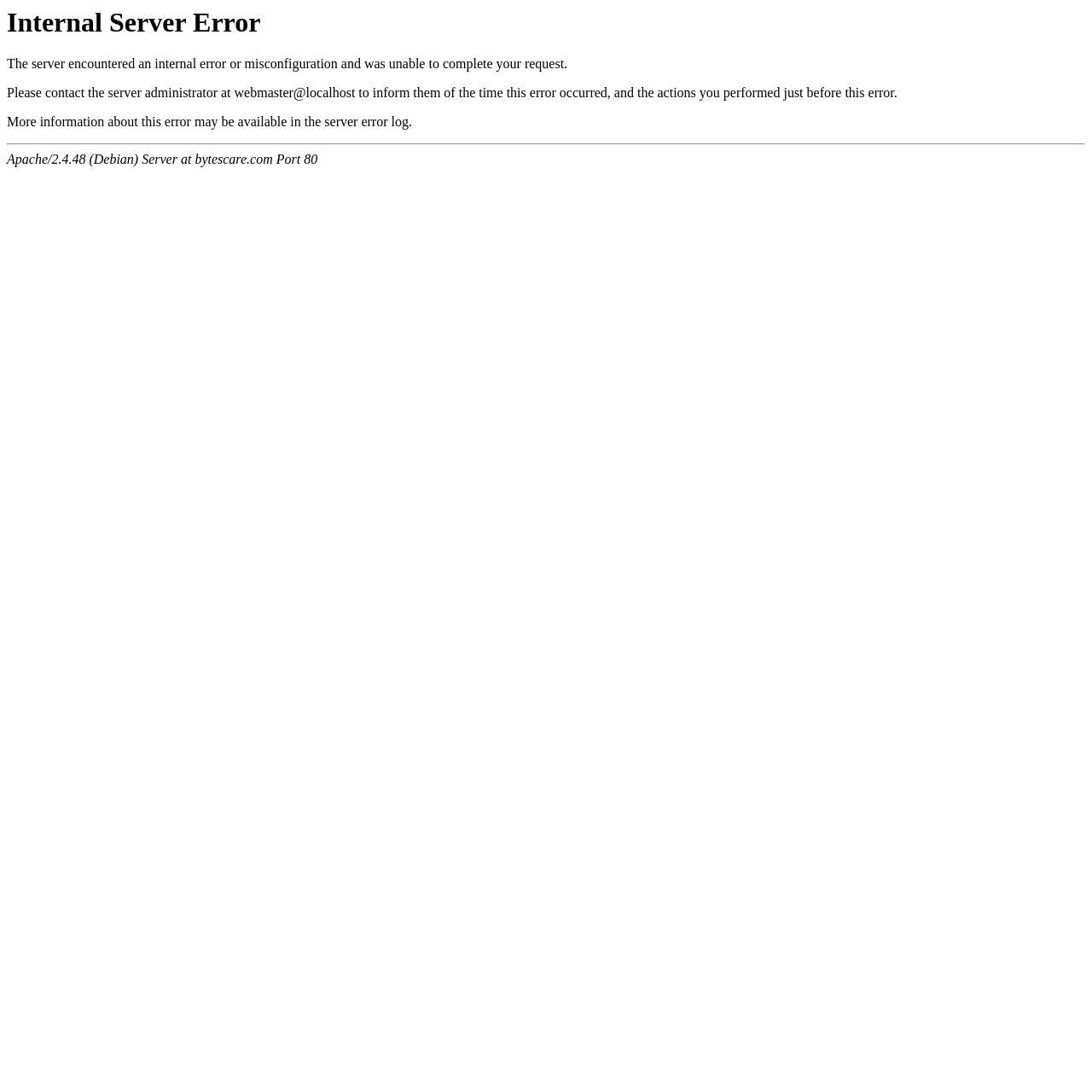Construct a thorough caption encompassing all aspects of the webpage.

The webpage displays an error message, "Internal Server Error", in a prominent heading at the top. Below the heading, there are three paragraphs of text explaining the error. The first paragraph states that the server encountered an internal error or misconfiguration and was unable to complete the request. The second paragraph instructs the user to contact the server administrator at webmaster@localhost to report the error and provide details of the actions performed before the error occurred. The third paragraph mentions that more information about the error may be available in the server error log.

A horizontal separator line is placed below the three paragraphs of text, separating them from the information that follows. Below the separator line, there is a group of text that displays the server information, "Apache/2.4.48 (Debian) Server at bytescare.com Port 80". This text is positioned at the bottom of the page, spanning about a quarter of the page width.